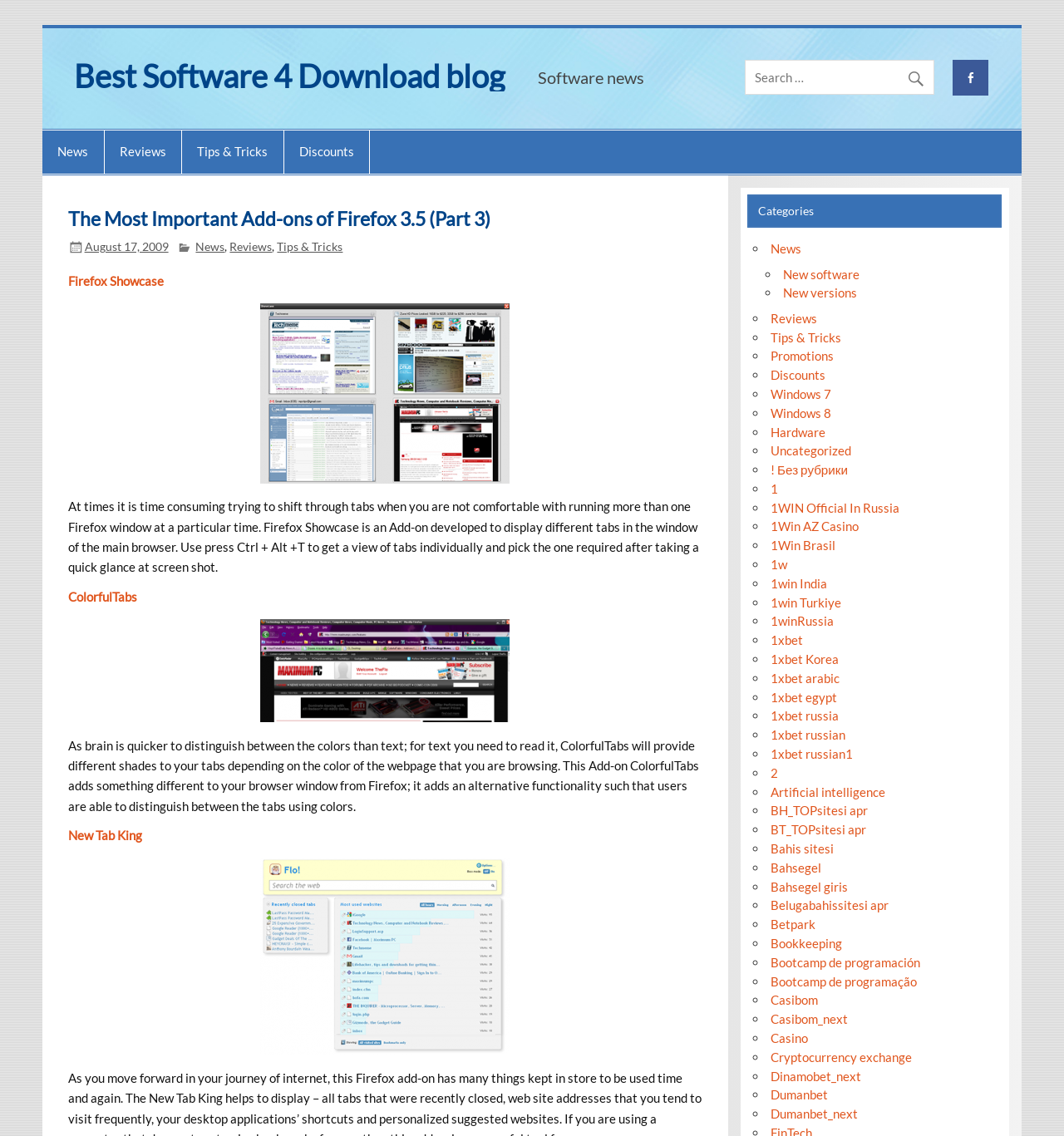Please identify and generate the text content of the webpage's main heading.

The Most Important Add-ons of Firefox 3.5 (Part 3)